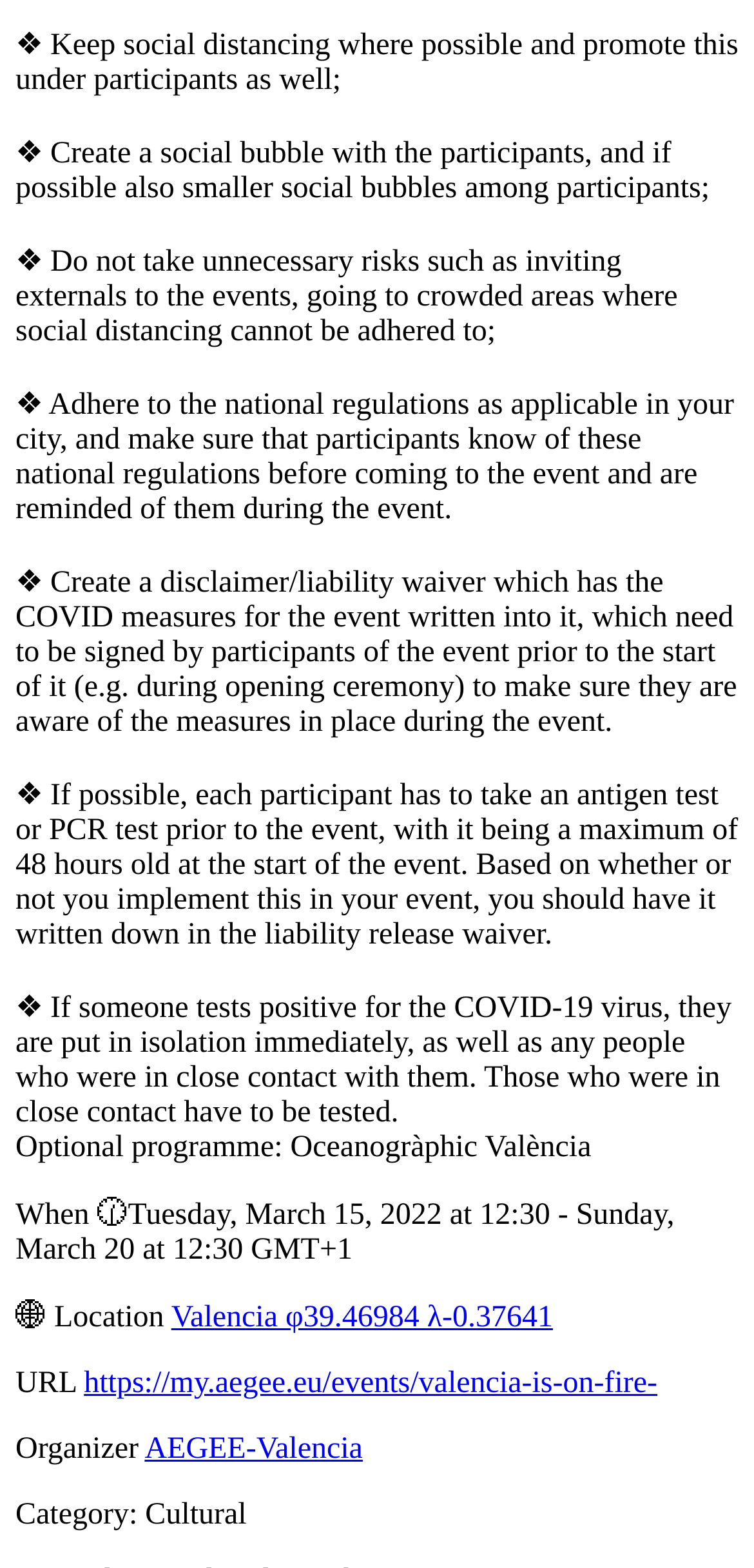What is the organizer of the event?
Based on the image, provide your answer in one word or phrase.

AEGEE-Valencia